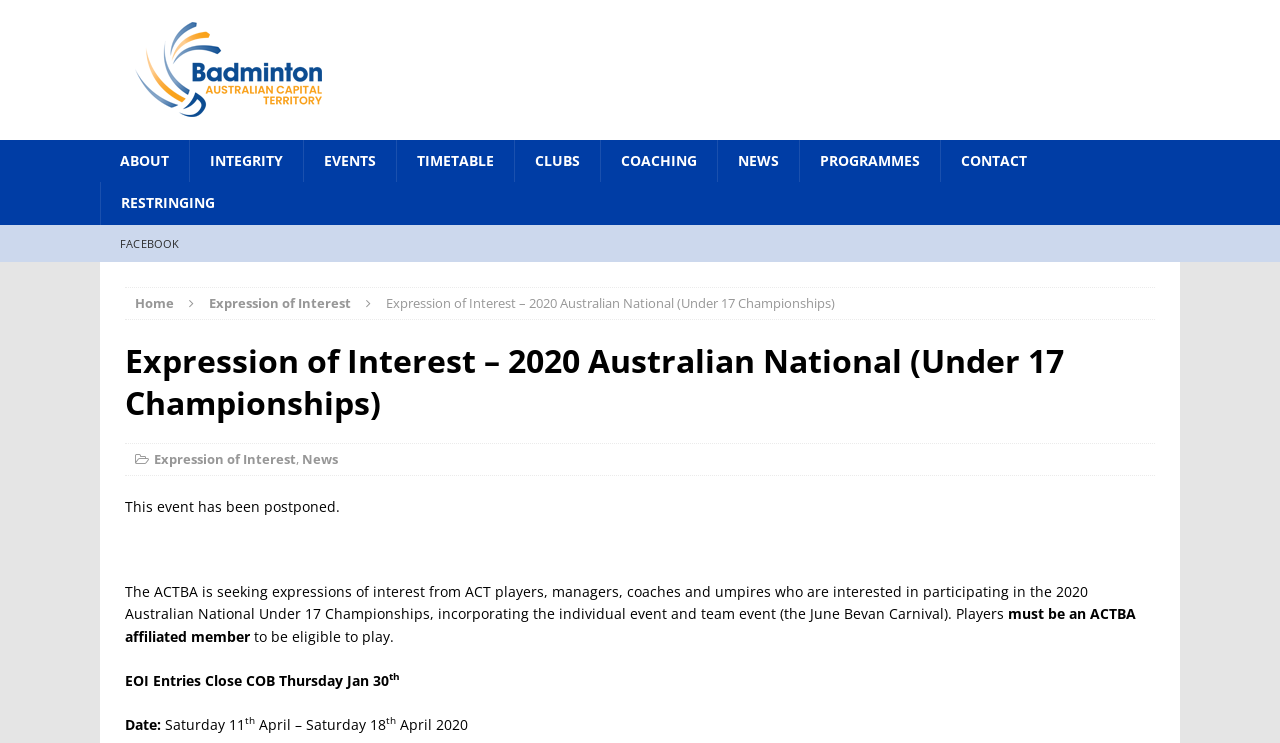Please indicate the bounding box coordinates for the clickable area to complete the following task: "Click on Expression of Interest". The coordinates should be specified as four float numbers between 0 and 1, i.e., [left, top, right, bottom].

[0.163, 0.396, 0.274, 0.42]